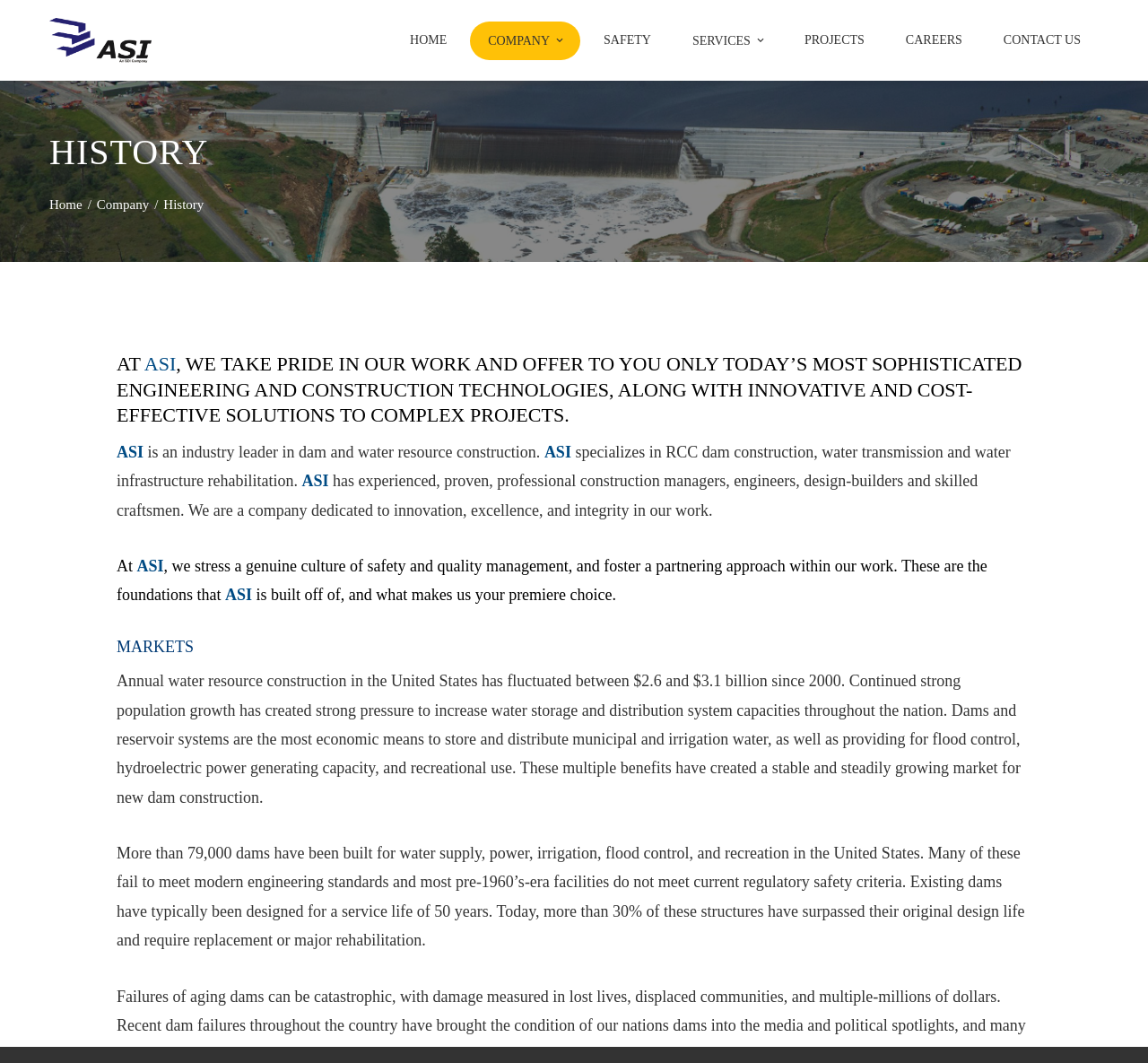What is the value of annual water resource construction in the United States?
Based on the screenshot, give a detailed explanation to answer the question.

This information can be found in the paragraph that starts with 'Annual water resource construction in the United States has fluctuated...' where it mentions the value of annual water resource construction in the United States.